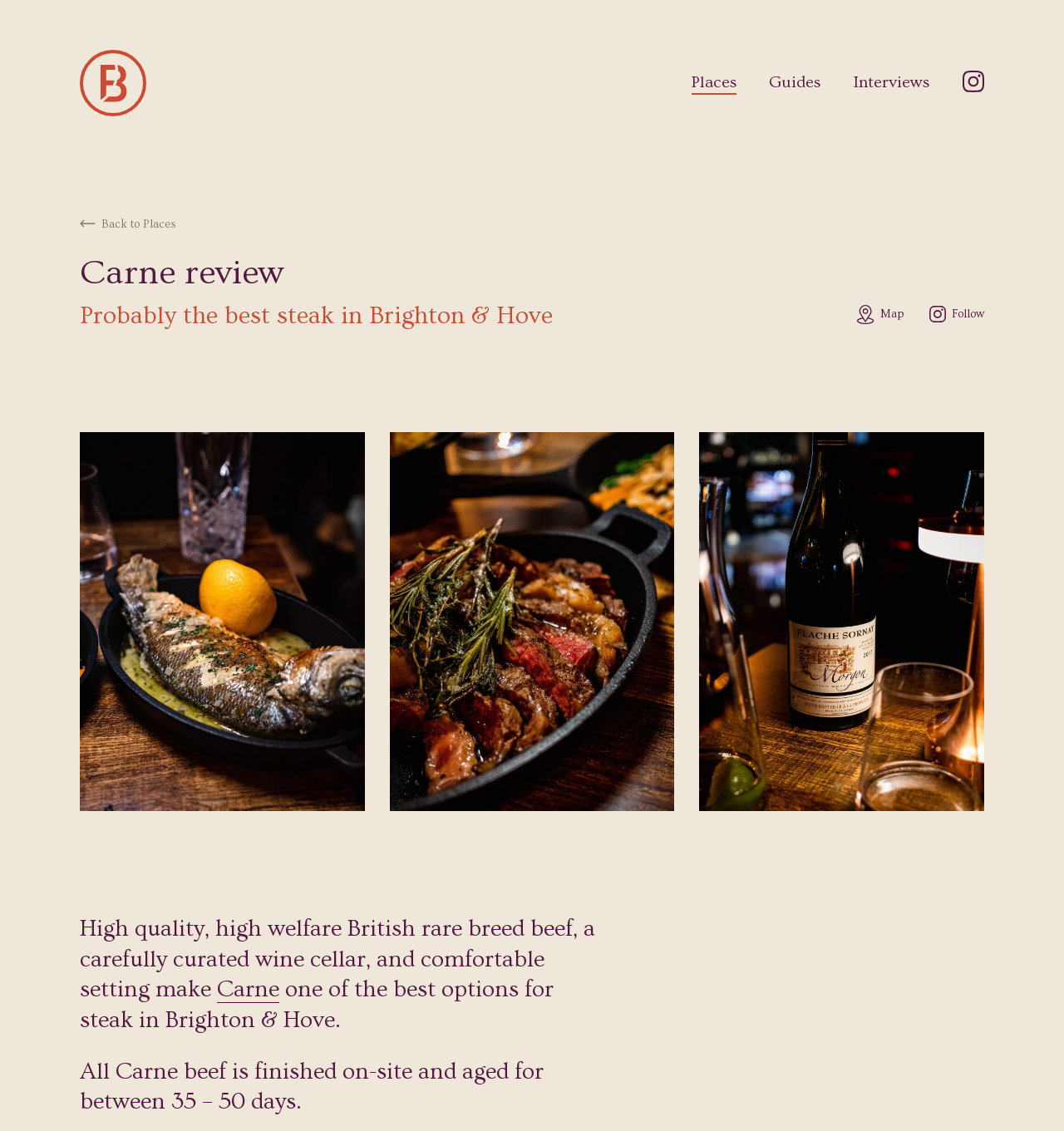Identify the bounding box coordinates of the region that should be clicked to execute the following instruction: "Click Brighton Food Boy logo".

[0.075, 0.044, 0.138, 0.103]